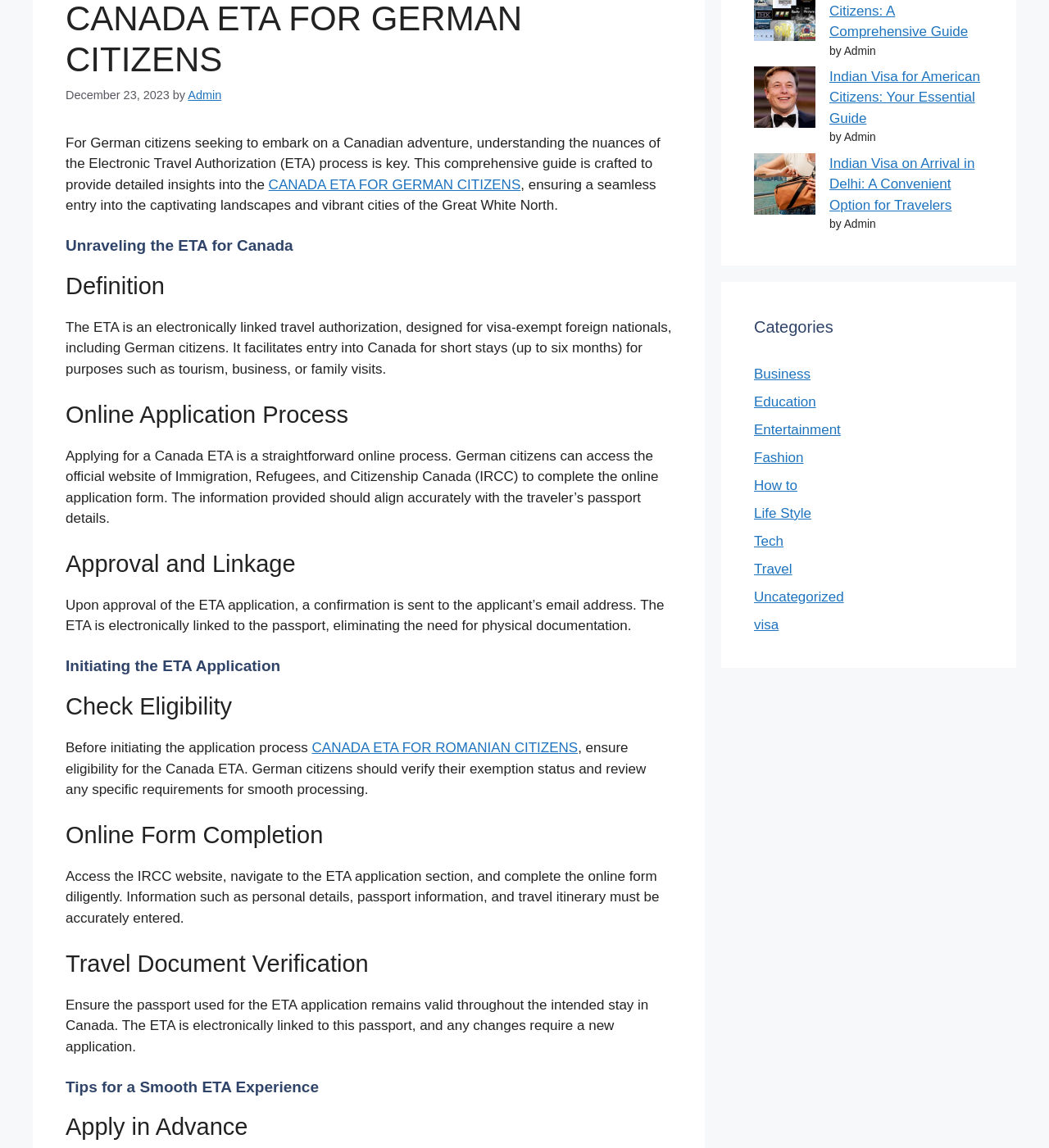Determine the bounding box for the HTML element described here: "CANADA ETA FOR GERMAN CITIZENS". The coordinates should be given as [left, top, right, bottom] with each number being a float between 0 and 1.

[0.256, 0.154, 0.496, 0.168]